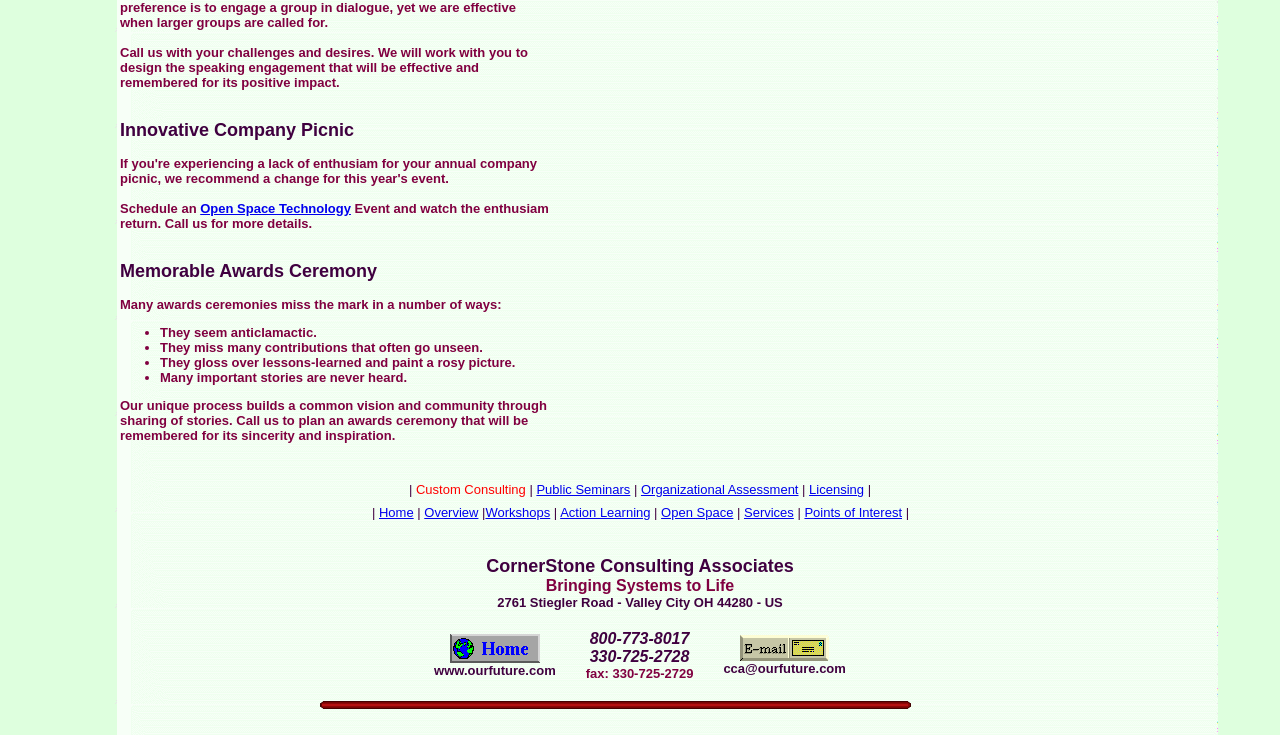Given the description Action Learning, predict the bounding box coordinates of the UI element. Ensure the coordinates are in the format (top-left x, top-left y, bottom-right x, bottom-right y) and all values are between 0 and 1.

[0.438, 0.687, 0.508, 0.707]